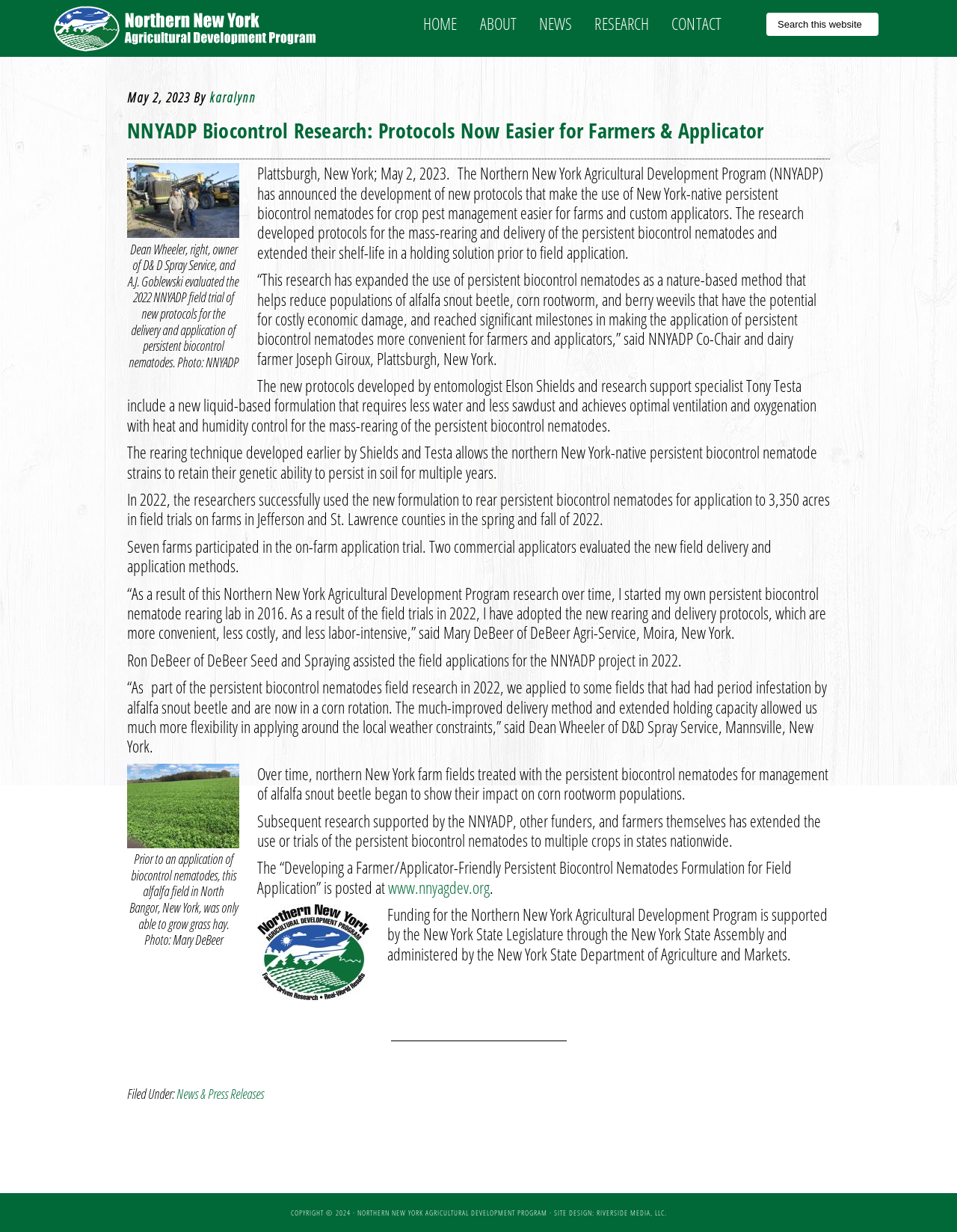Could you provide the bounding box coordinates for the portion of the screen to click to complete this instruction: "Click the CONTACT link"?

[0.69, 0.0, 0.766, 0.039]